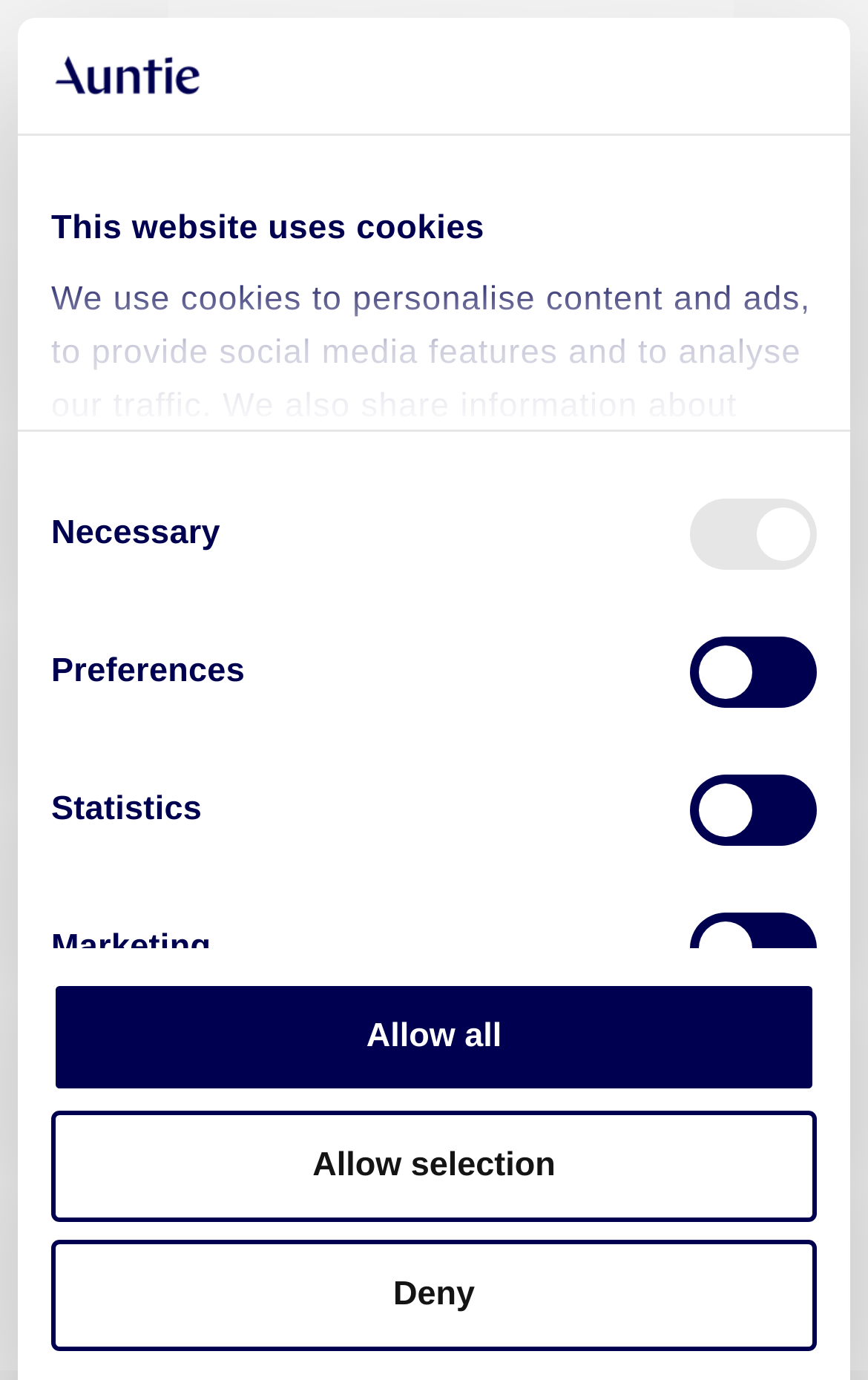Is the 'Preferences' checkbox checked?
Provide a detailed and extensive answer to the question.

I checked the consent tab and found the 'Preferences' checkbox, which is not checked.